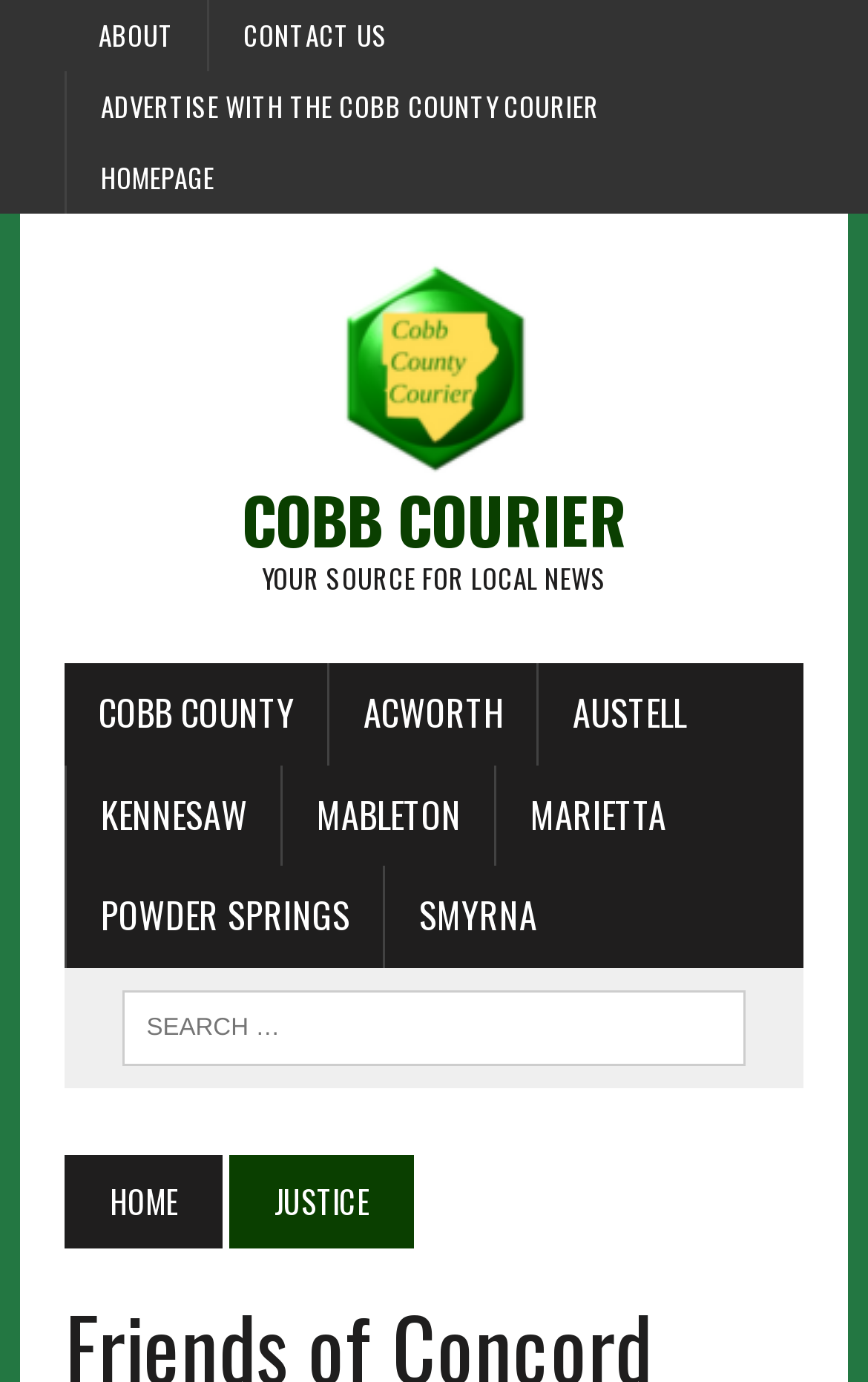Please identify the bounding box coordinates of the clickable region that I should interact with to perform the following instruction: "View Kathleen Peterson's information". The coordinates should be expressed as four float numbers between 0 and 1, i.e., [left, top, right, bottom].

None